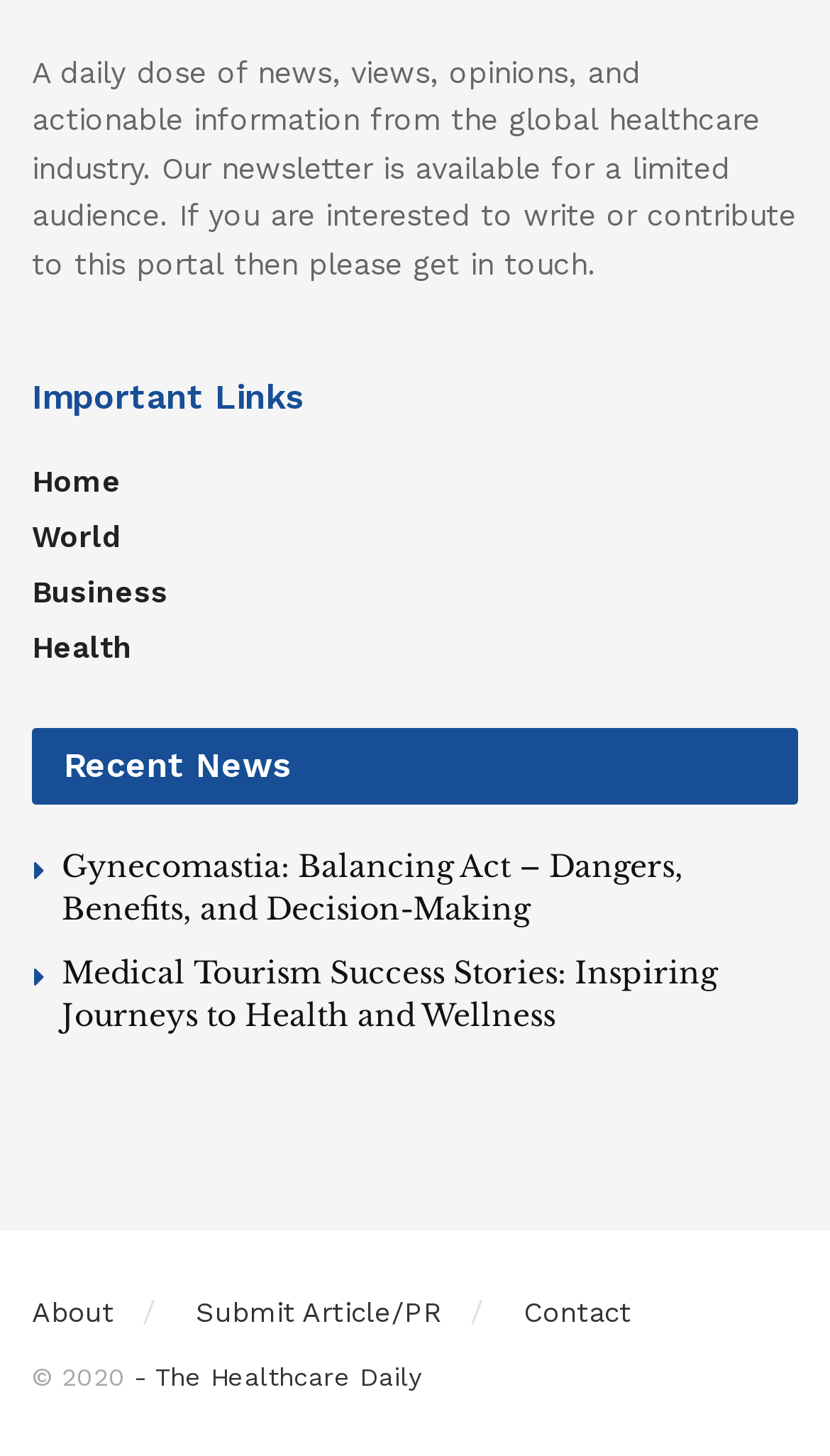Locate the bounding box coordinates of the clickable part needed for the task: "go to home page".

[0.038, 0.319, 0.146, 0.343]